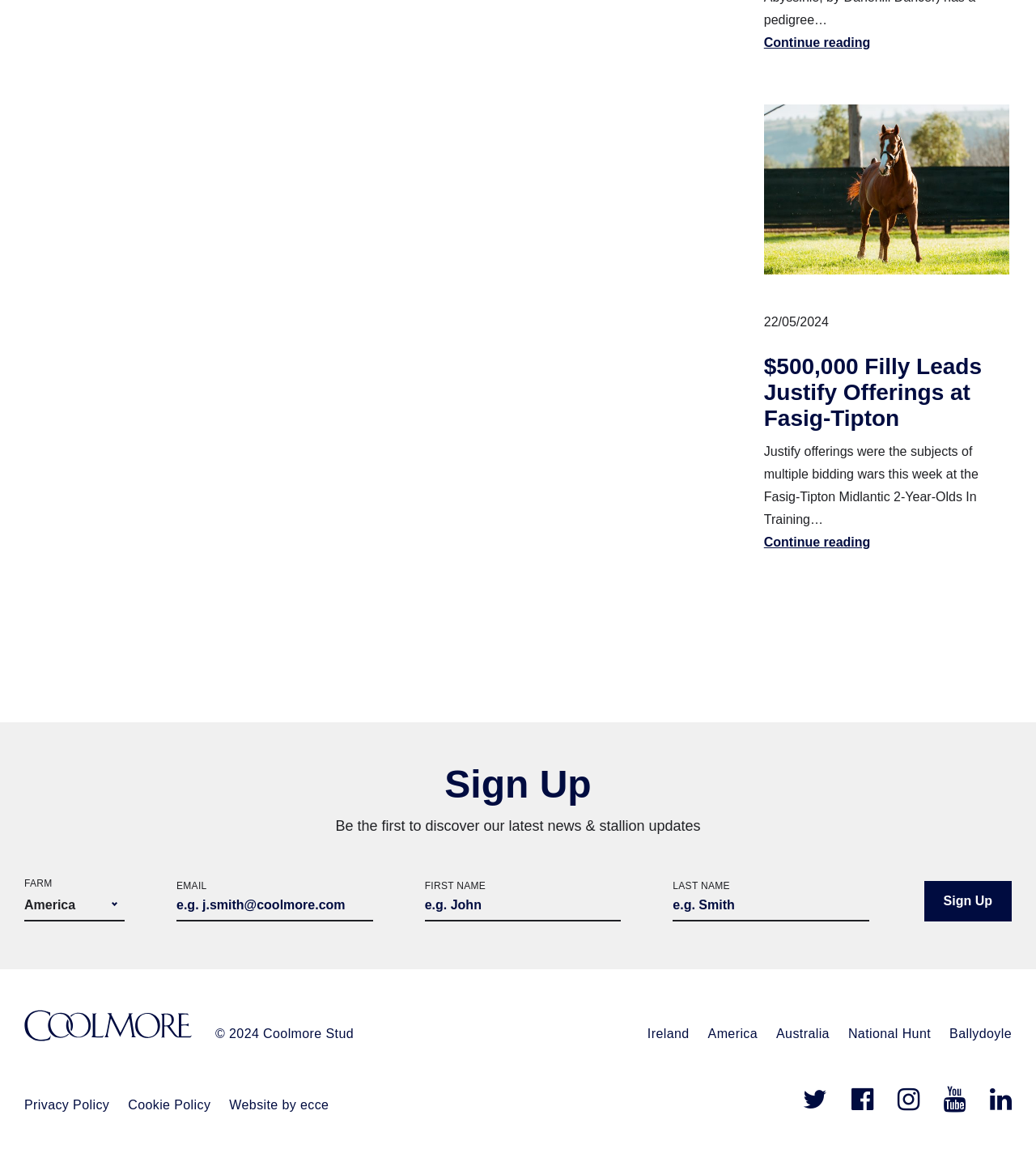Please find the bounding box coordinates of the element that must be clicked to perform the given instruction: "Visit the Coolmore homepage". The coordinates should be four float numbers from 0 to 1, i.e., [left, top, right, bottom].

[0.023, 0.879, 0.185, 0.909]